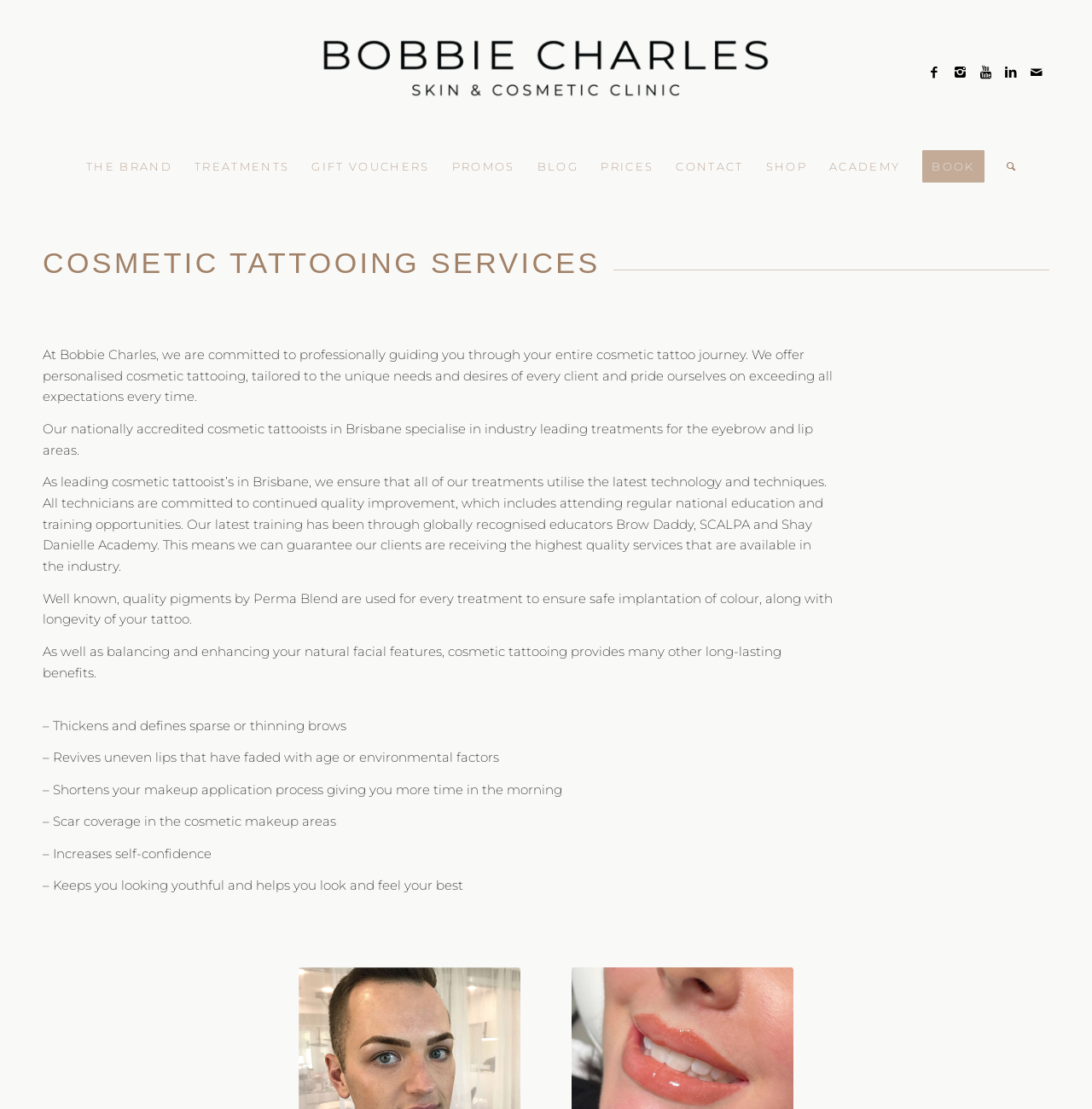Determine the coordinates of the bounding box for the clickable area needed to execute this instruction: "Search for something".

[0.912, 0.131, 0.931, 0.169]